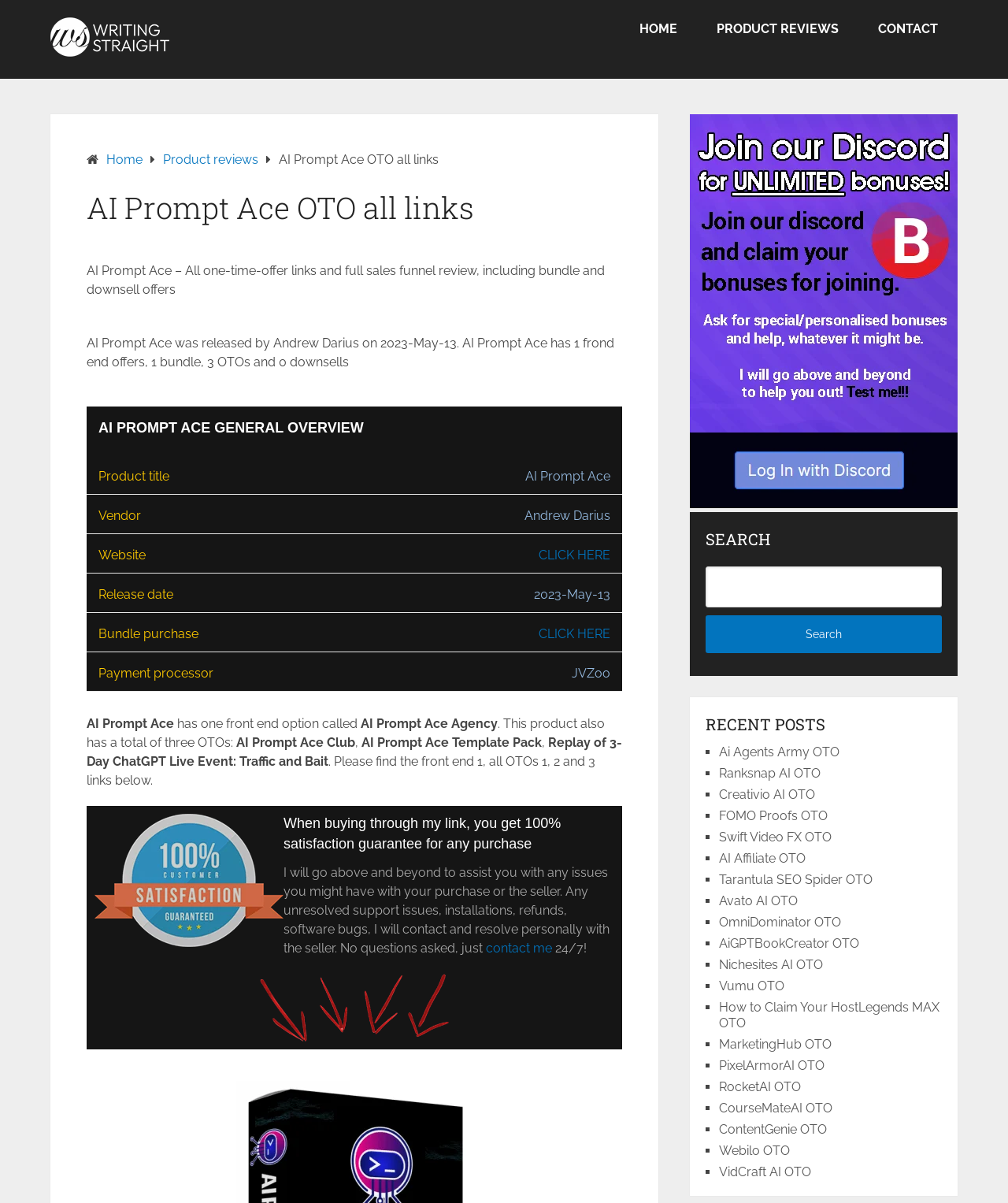Determine the title of the webpage and give its text content.

AI Prompt Ace OTO all links